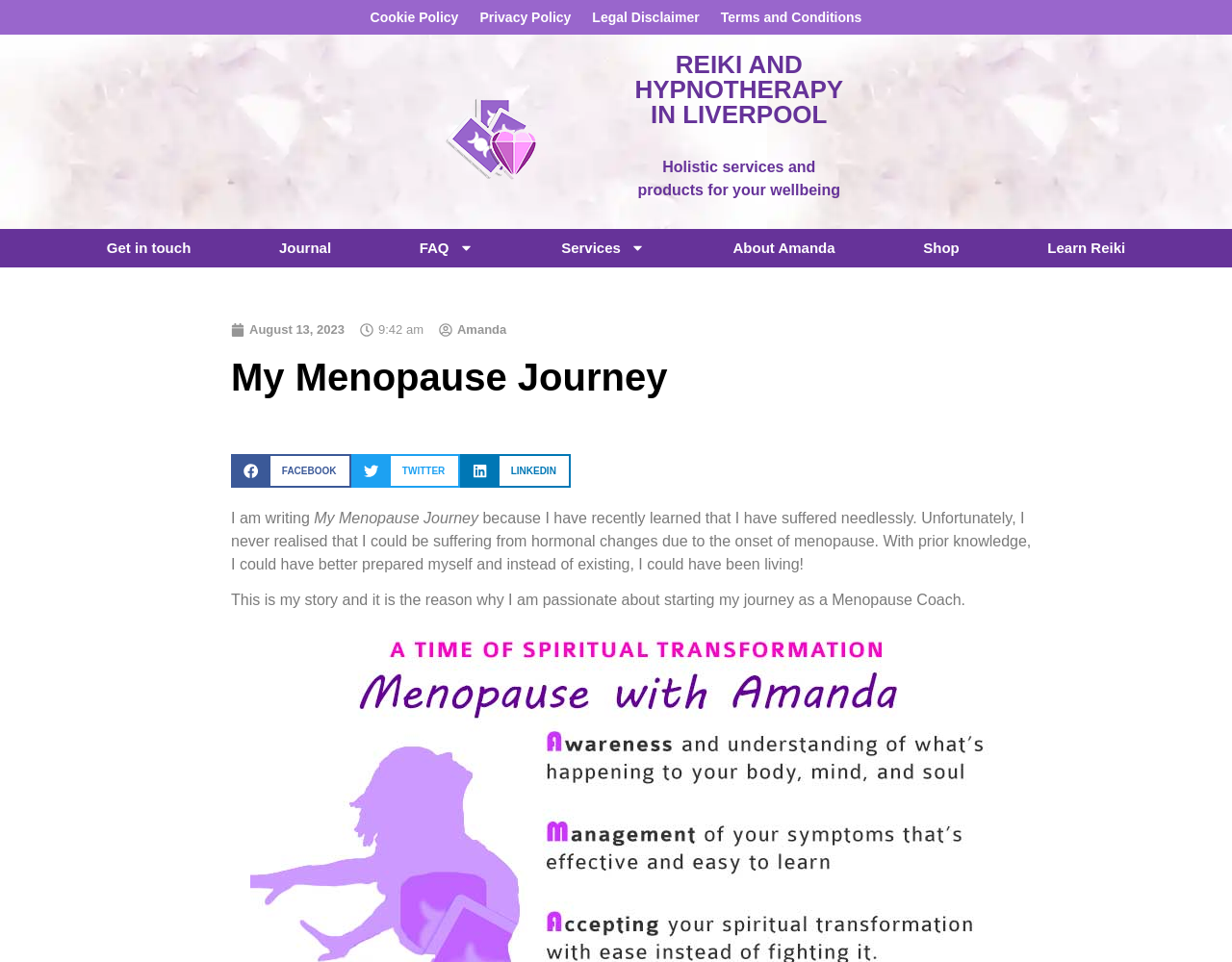Give a short answer using one word or phrase for the question:
What is the topic of the webpage?

Menopause